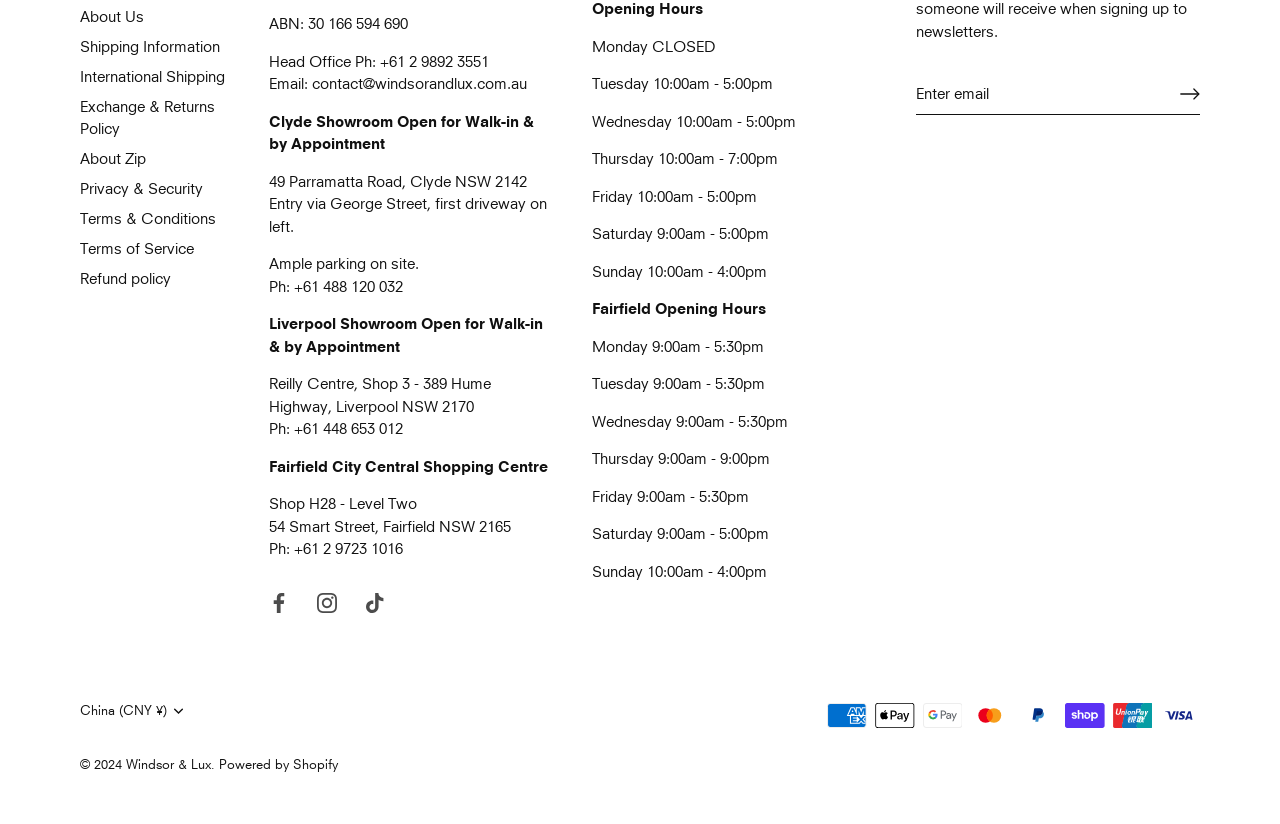How many products are displayed on this page?
Look at the image and construct a detailed response to the question.

There are three products displayed on this page, each with a link text and a price. The products are Emmie Long Sleeve Stardust Maxi, Addeline Gown, and Mavius Gown.